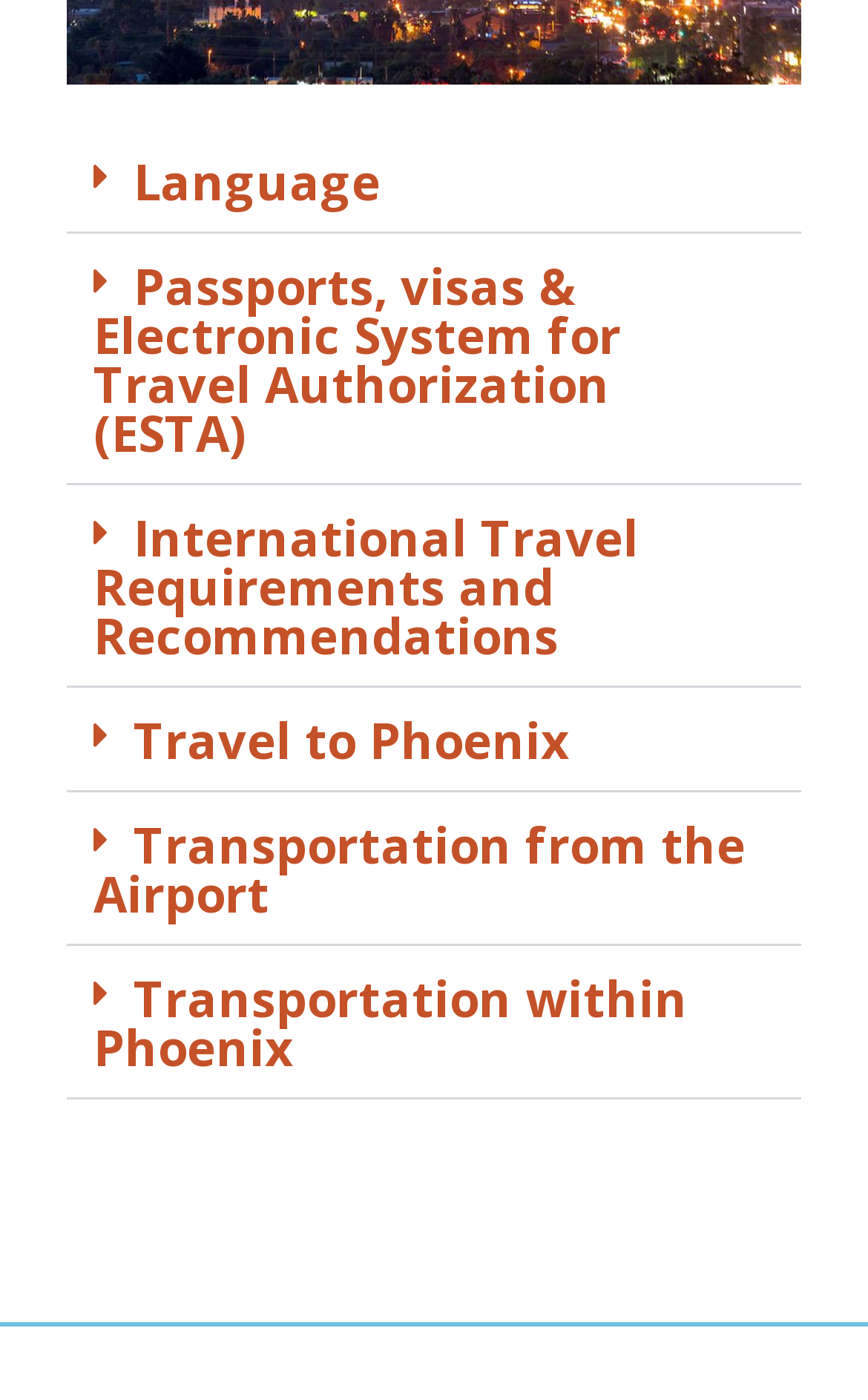Please answer the following question using a single word or phrase: 
What is the last travel-related topic?

Transportation within Phoenix